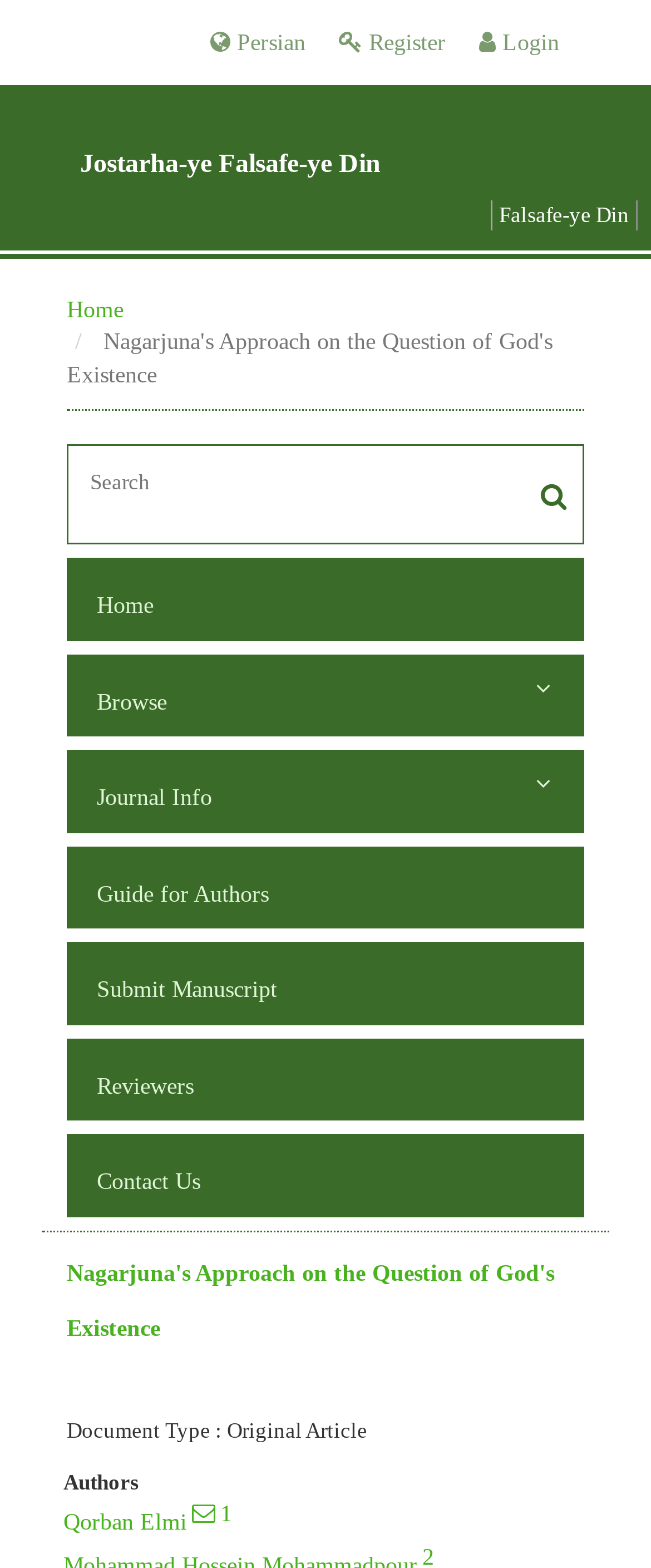Locate the bounding box coordinates of the area where you should click to accomplish the instruction: "login".

[0.736, 0.018, 0.859, 0.035]